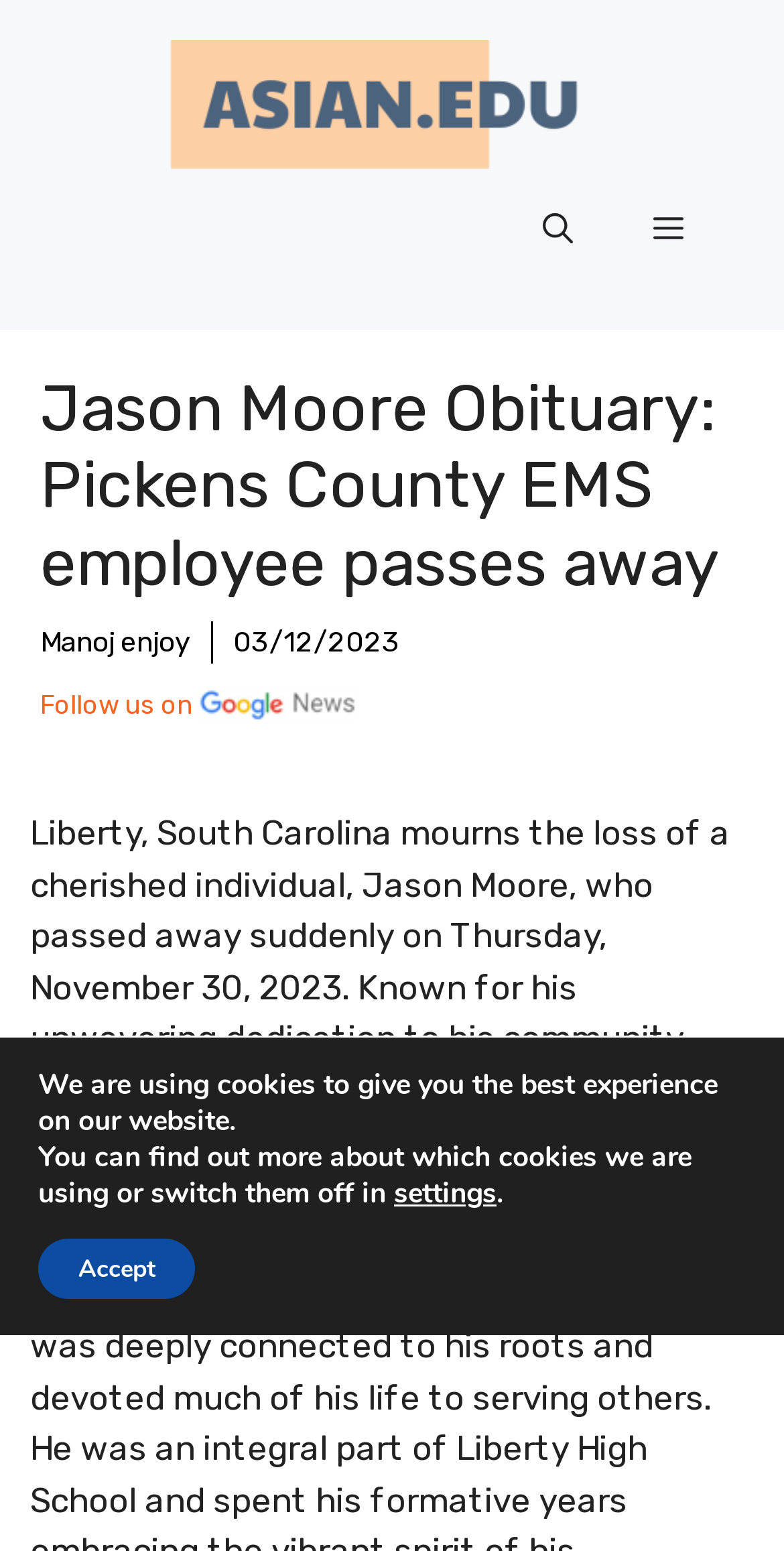Extract the main title from the webpage and generate its text.

Jason Moore Obituary: Pickens County EMS employee passes away